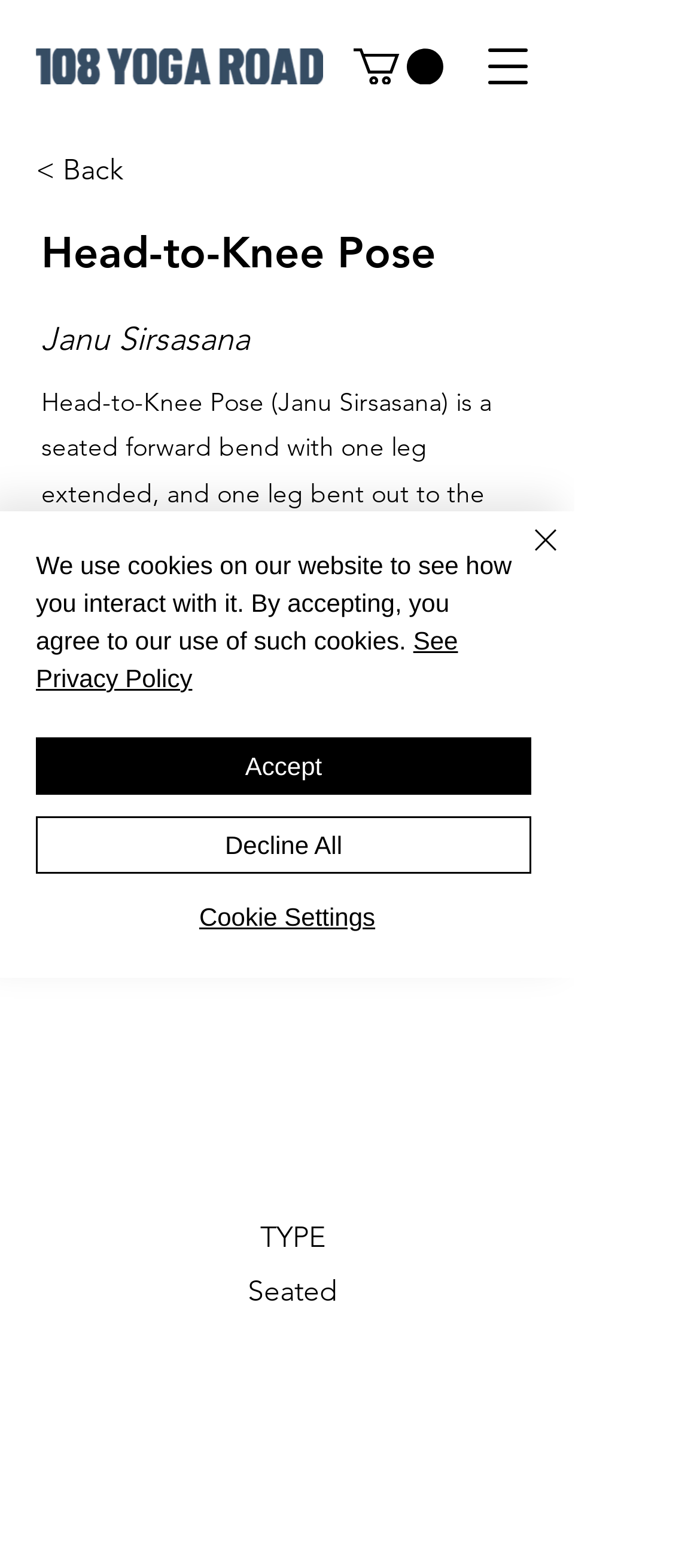Give a concise answer of one word or phrase to the question: 
Is there a chat button on the page?

Yes